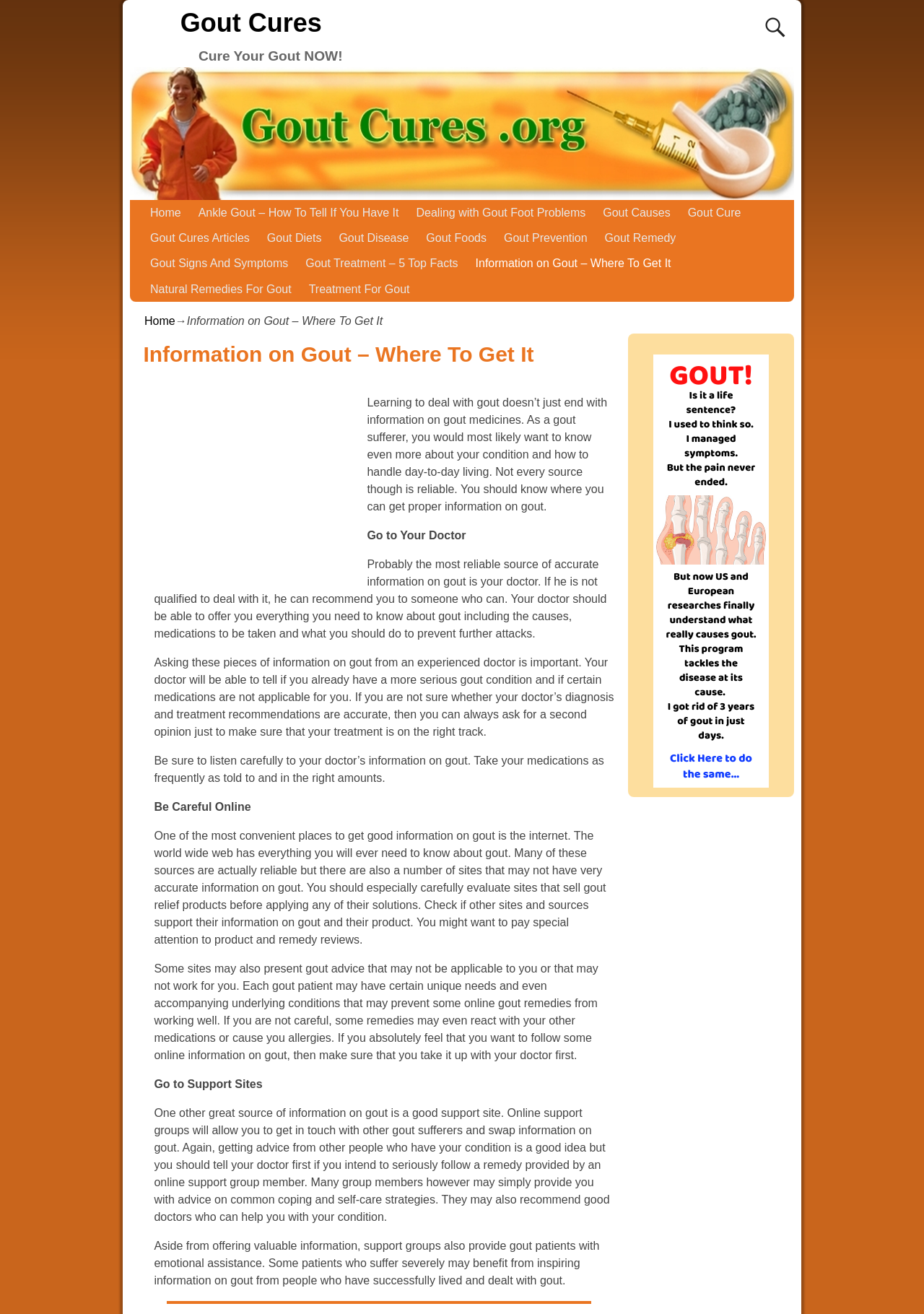Using the information in the image, could you please answer the following question in detail:
What should I do when evaluating online gout remedies?

The webpage advises caution when evaluating online gout remedies, suggesting that I should check if other sites and sources support the information and product reviews before applying any solutions.